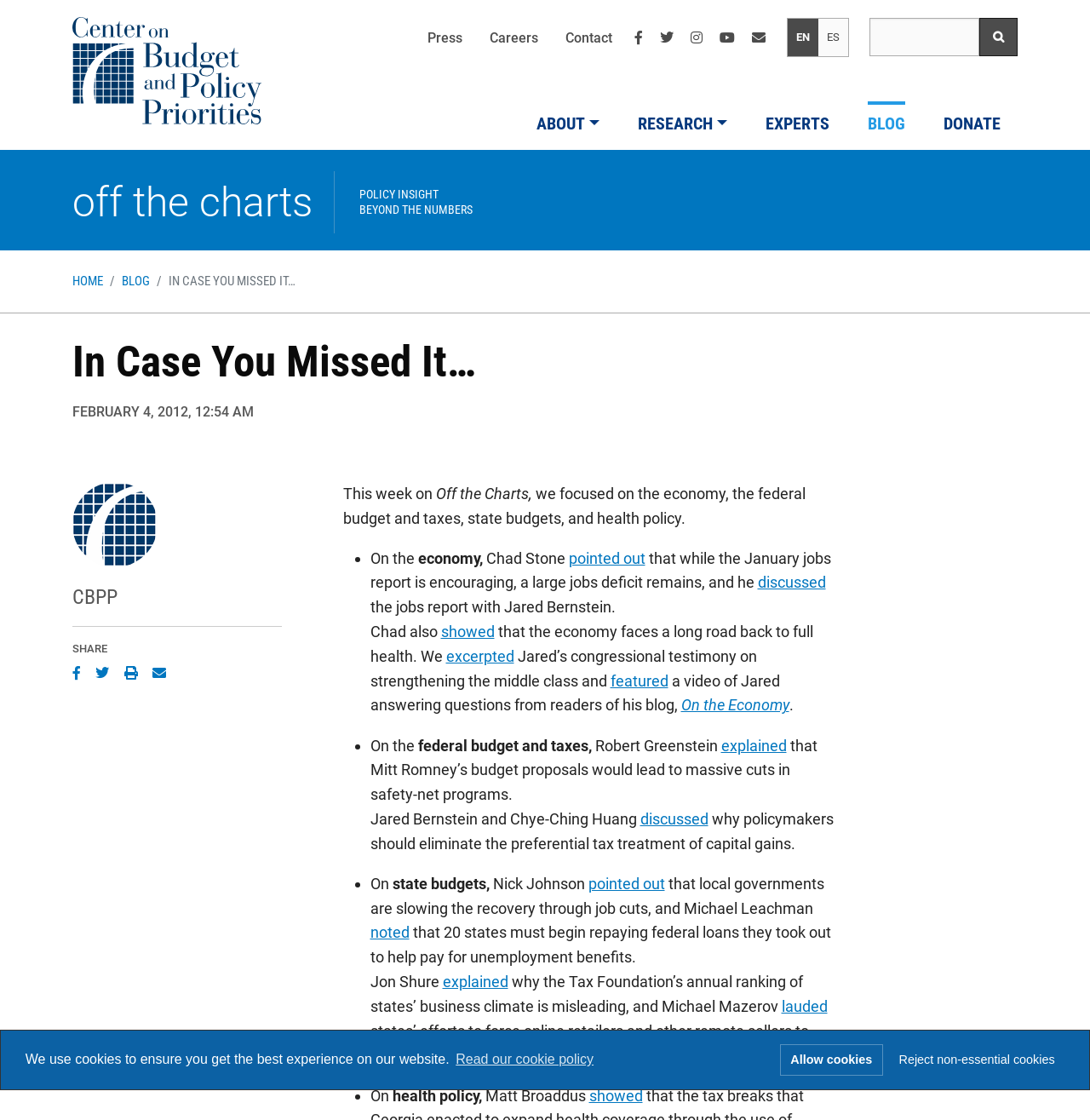Who is the author of the blog post?
Provide an in-depth answer to the question, covering all aspects.

I searched the entire webpage but couldn't find any information about the author of the blog post. The post mentions several individuals, such as Chad Stone, Jared Bernstein, and Robert Greenstein, but they are not mentioned as the authors of the post.